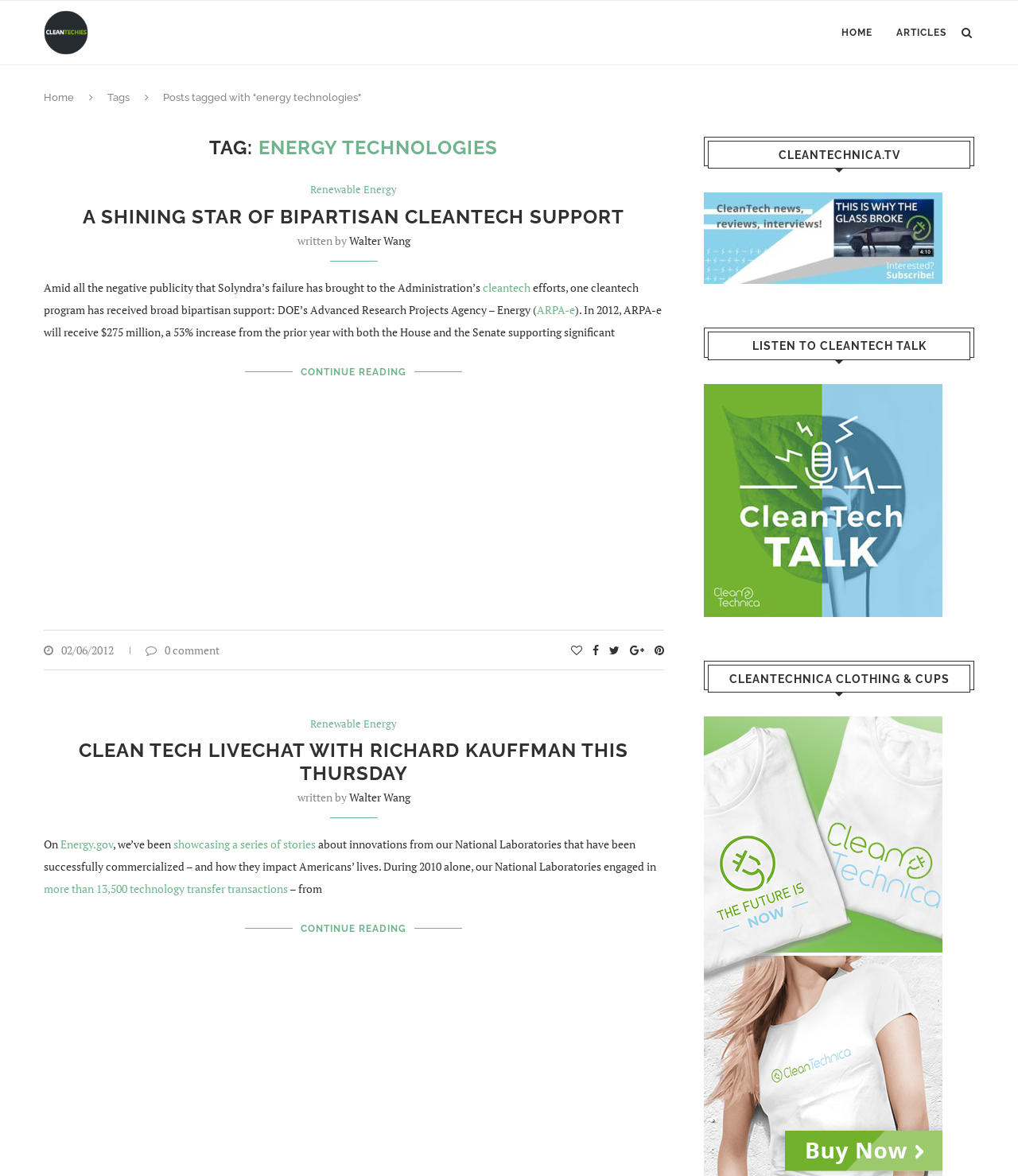Pinpoint the bounding box coordinates of the element you need to click to execute the following instruction: "Listen to CleanTech Talk". The bounding box should be represented by four float numbers between 0 and 1, in the format [left, top, right, bottom].

[0.691, 0.326, 0.926, 0.339]